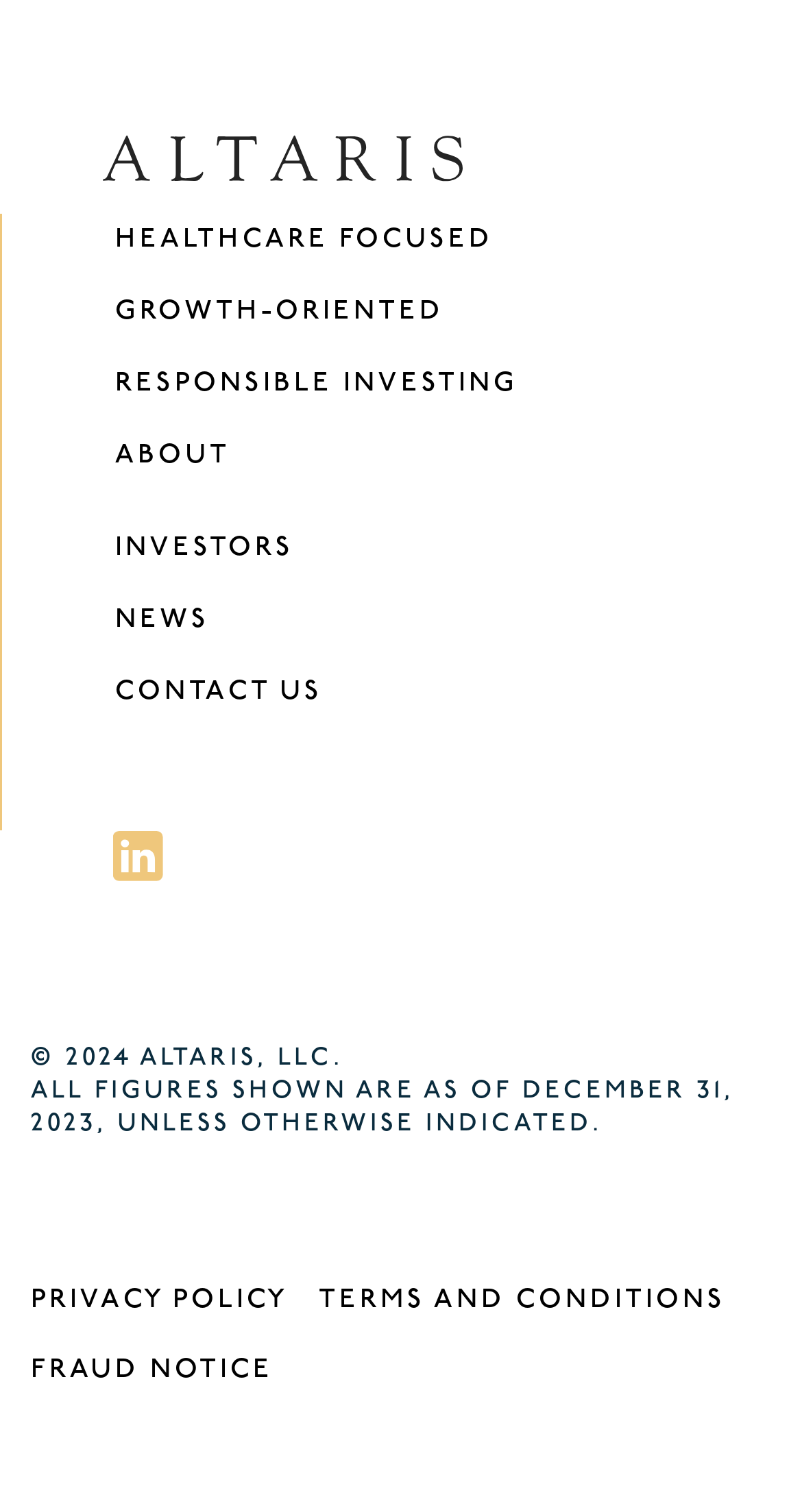Give a one-word or phrase response to the following question: How many social media links are present on the webpage?

1